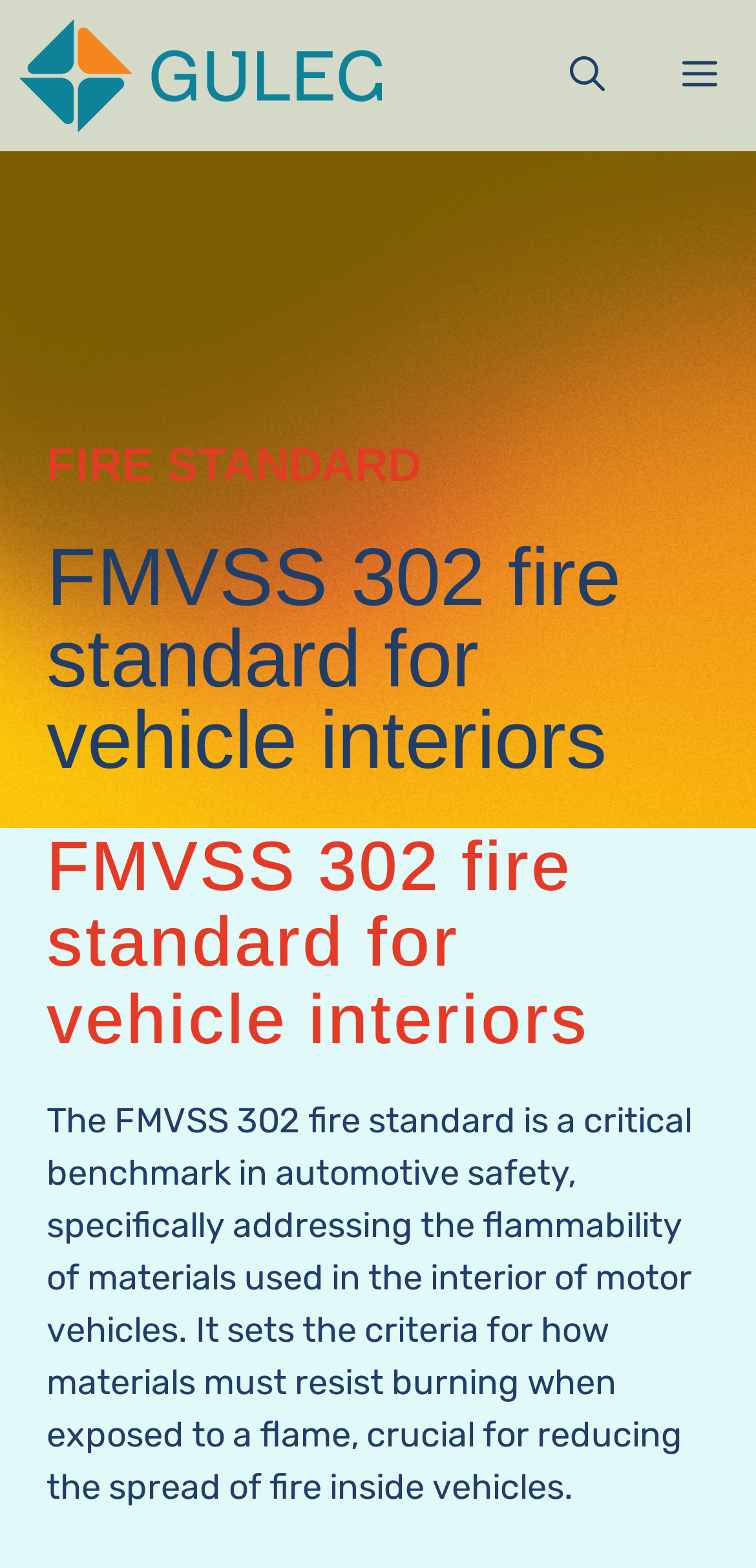Produce an extensive caption that describes everything on the webpage.

The webpage is about the FMVSS 302 fire standard, a critical benchmark in automotive safety. At the top left of the page, there is a link to "Gulec Chemicals" accompanied by an image with the same name. On the top right, there are two buttons: "Menu" and "Open search". 

Below the top section, there are three headings in a vertical arrangement. The first heading reads "FIRE STANDARD", followed by two identical headings that read "FMVSS 302 fire standard for vehicle interiors". 

Underneath the headings, there is a paragraph of text that starts with "The FMVSS 302" and is interrupted by a link to "fire standard". The text continues, explaining that the standard is a critical benchmark in automotive safety, specifically addressing the flammability of materials used in the interior of motor vehicles. It sets the criteria for how materials must resist burning when exposed to a flame, crucial for reducing the spread of fire inside vehicles.